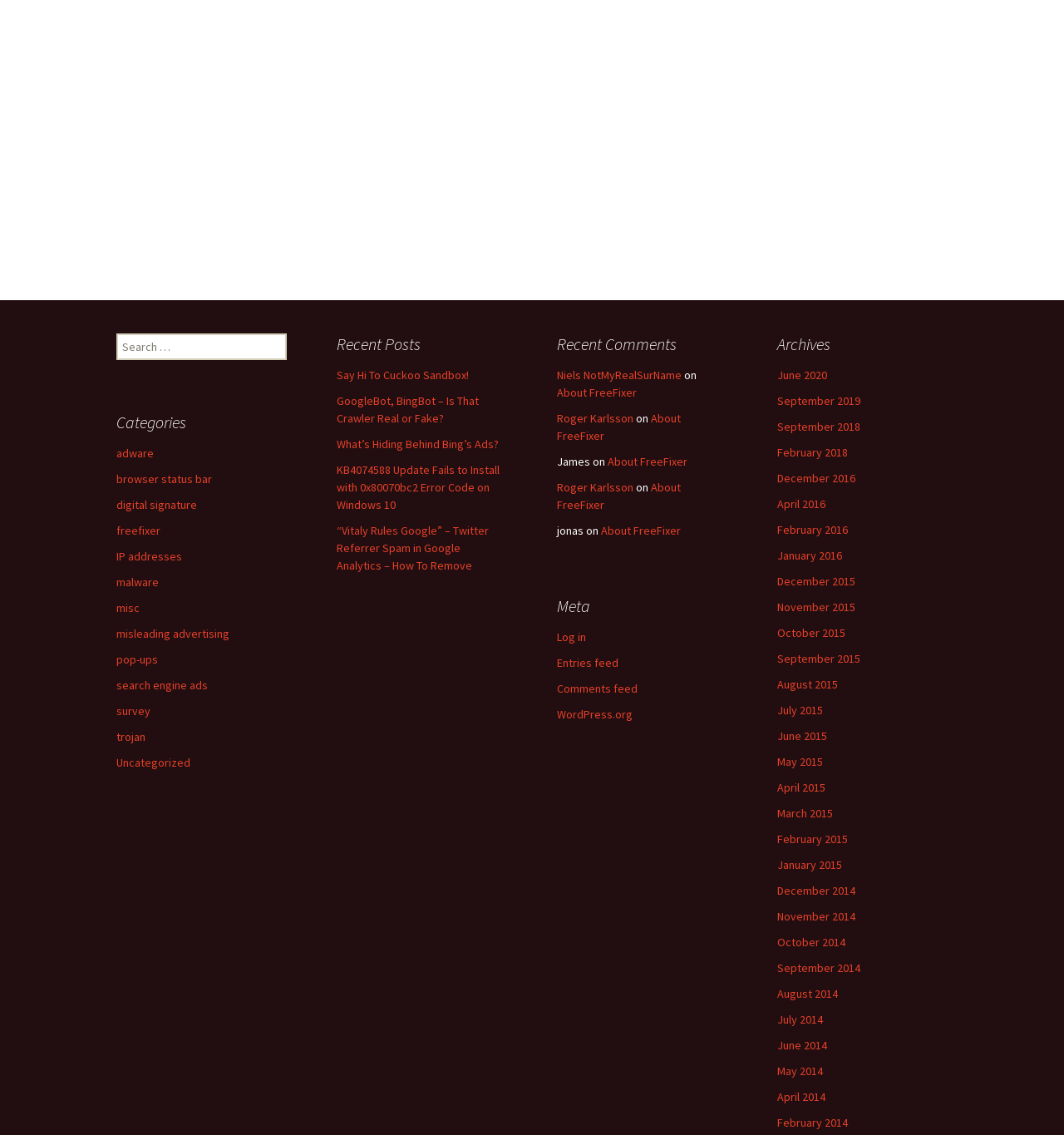Determine the bounding box for the HTML element described here: "December 2014". The coordinates should be given as [left, top, right, bottom] with each number being a float between 0 and 1.

[0.73, 0.778, 0.804, 0.791]